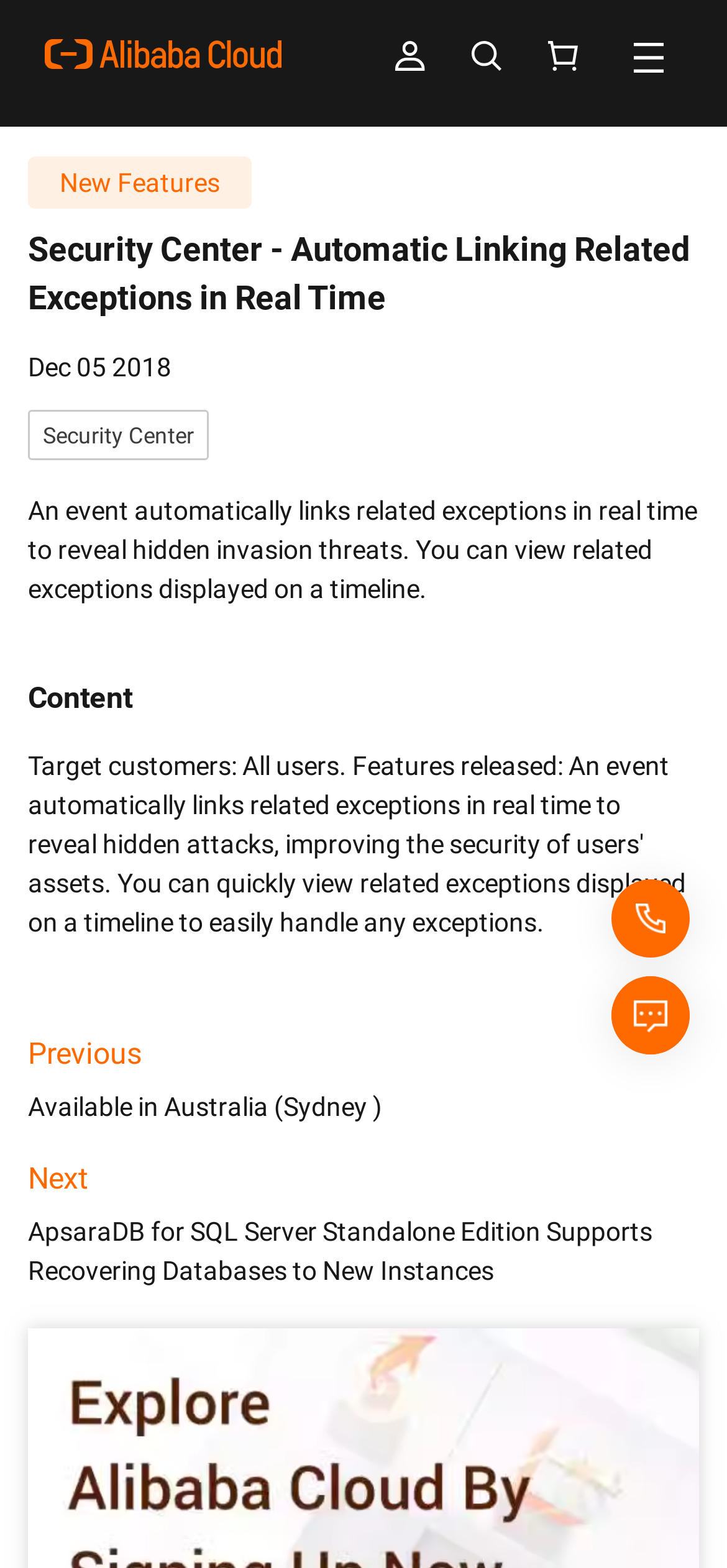Locate the UI element described by Home and provide its bounding box coordinates. Use the format (top-left x, top-left y, bottom-right x, bottom-right y) with all values as floating point numbers between 0 and 1.

None